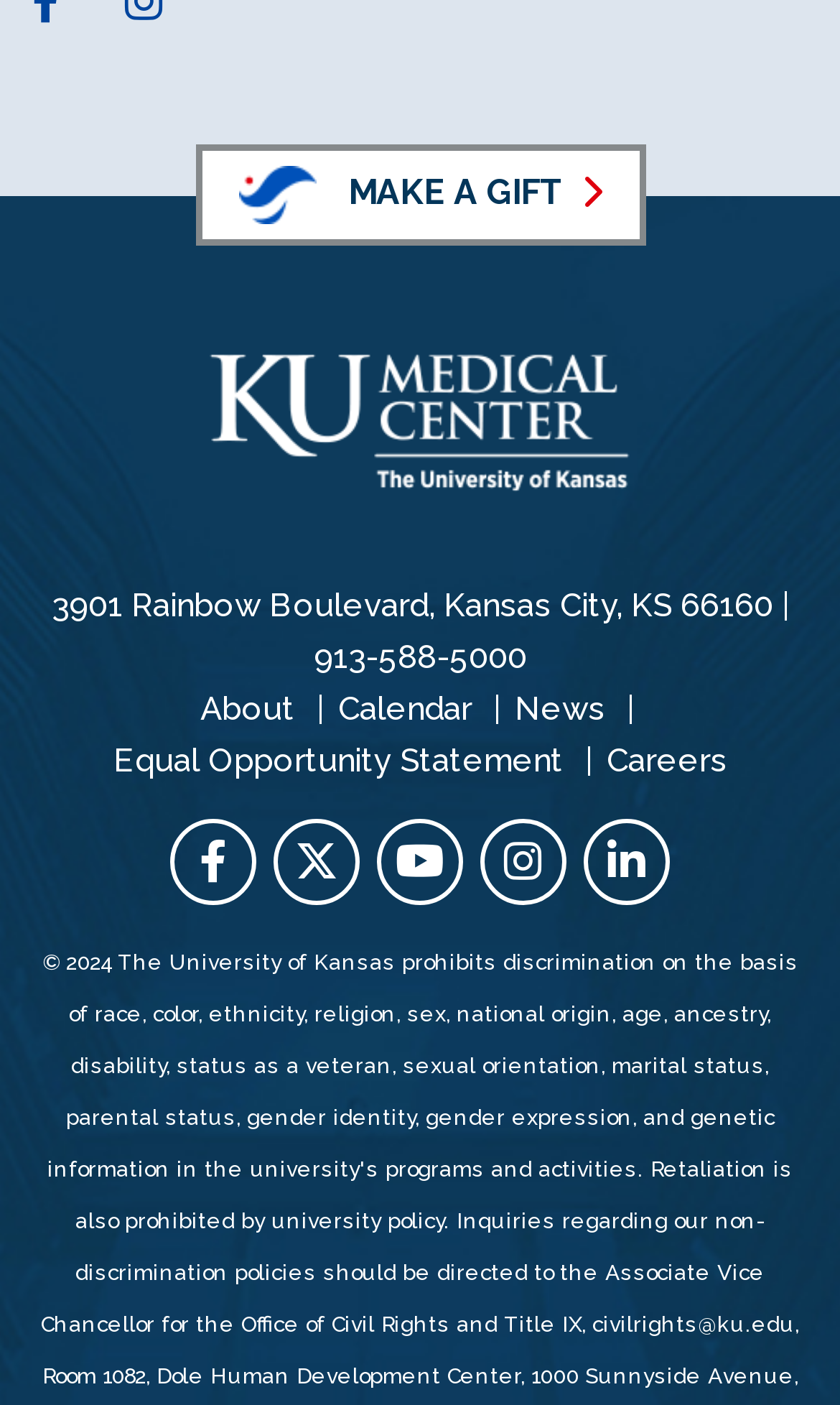How many social media platforms are linked on the webpage?
Using the visual information from the image, give a one-word or short-phrase answer.

5